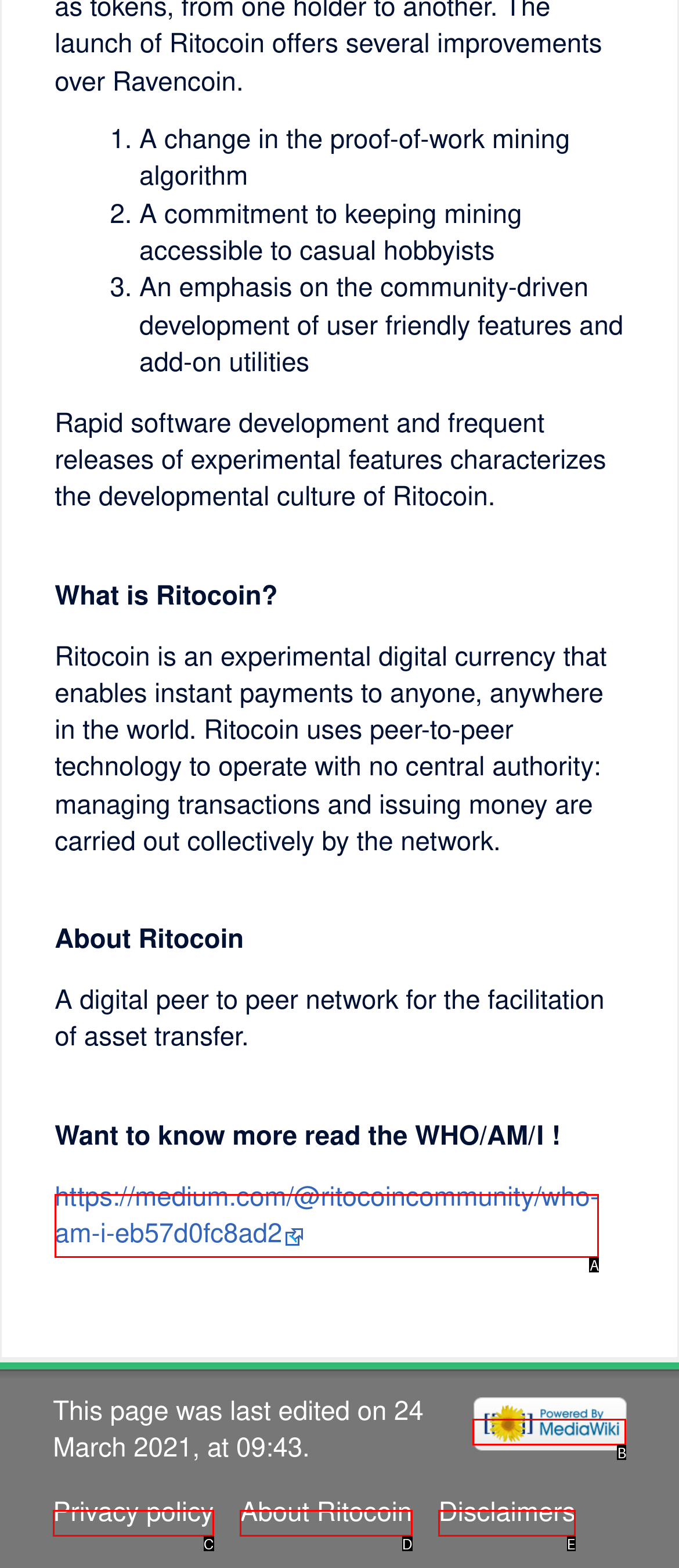Choose the letter that best represents the description: Privacy policy. Provide the letter as your response.

C